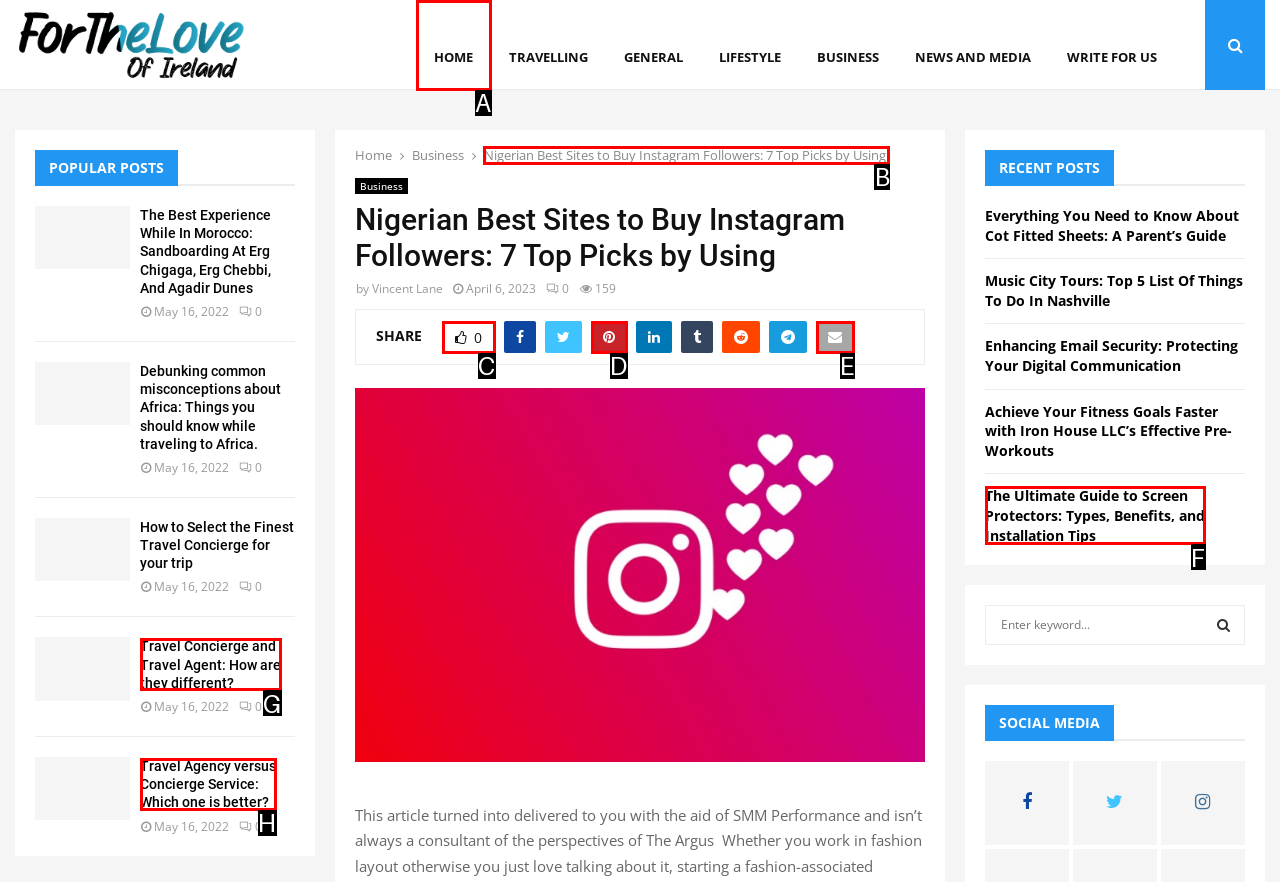Determine the letter of the UI element that you need to click to perform the task: Read the article about Nigerian Best Sites to Buy Instagram Followers.
Provide your answer with the appropriate option's letter.

B